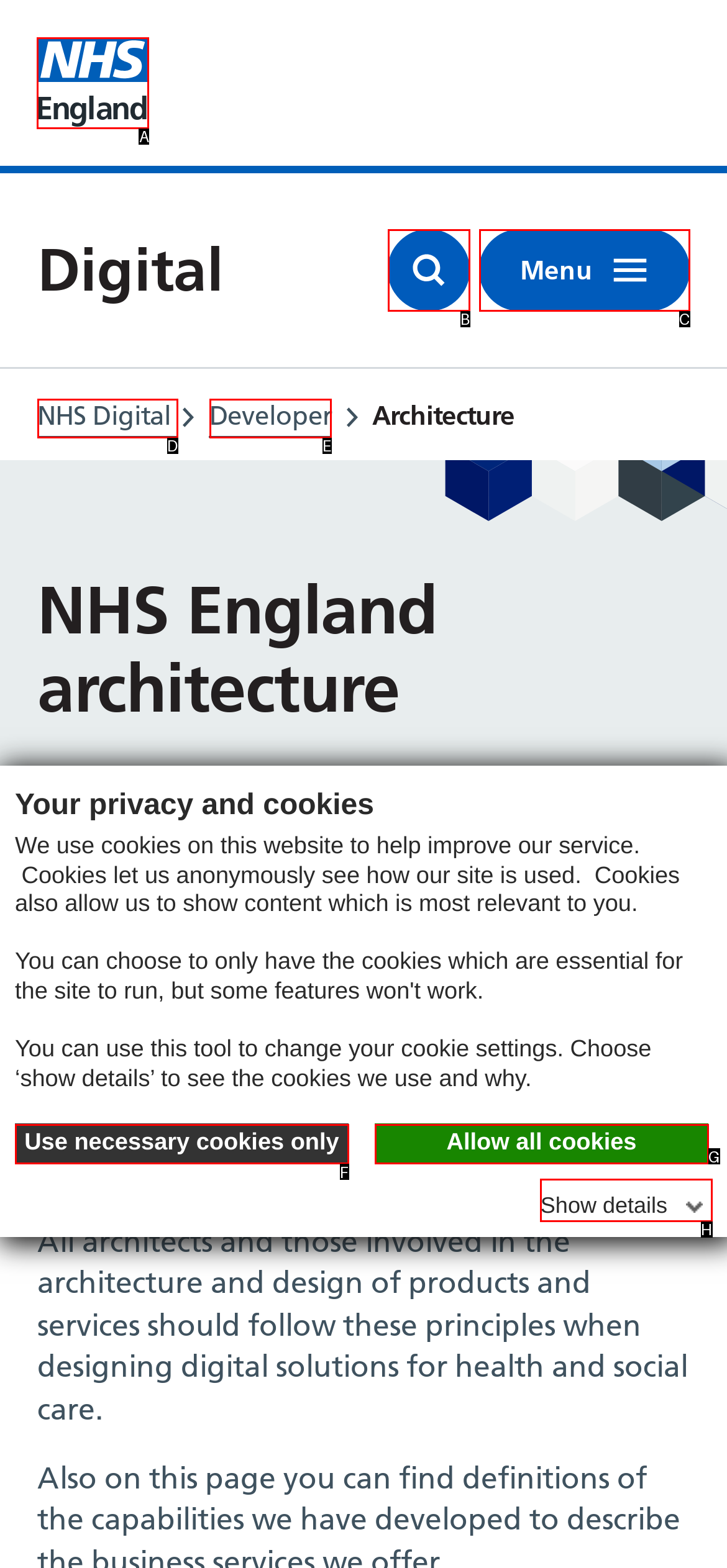Identify the correct HTML element to click for the task: Visit NHS England website. Provide the letter of your choice.

A